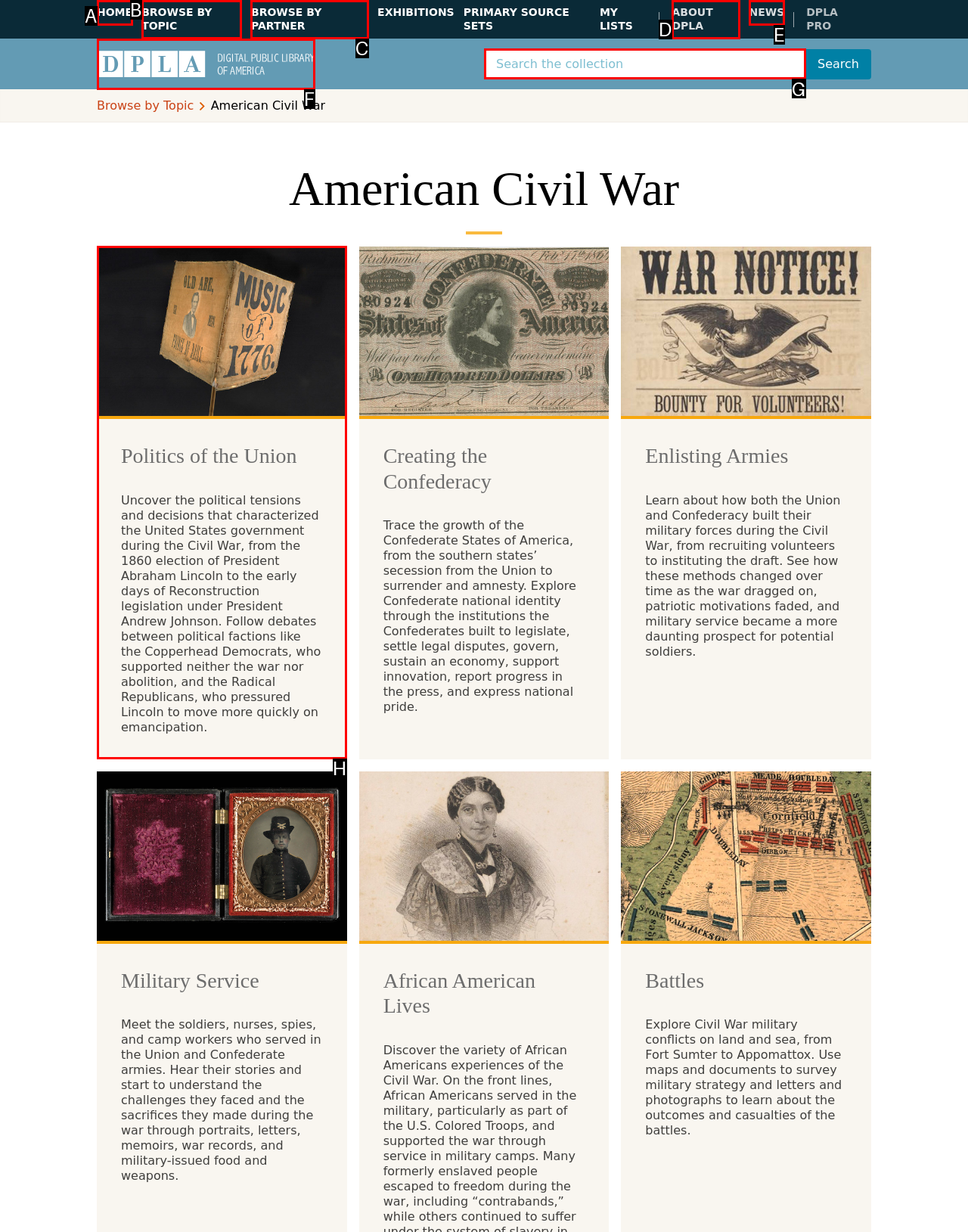For the task: Learn about Politics of the Union, specify the letter of the option that should be clicked. Answer with the letter only.

H